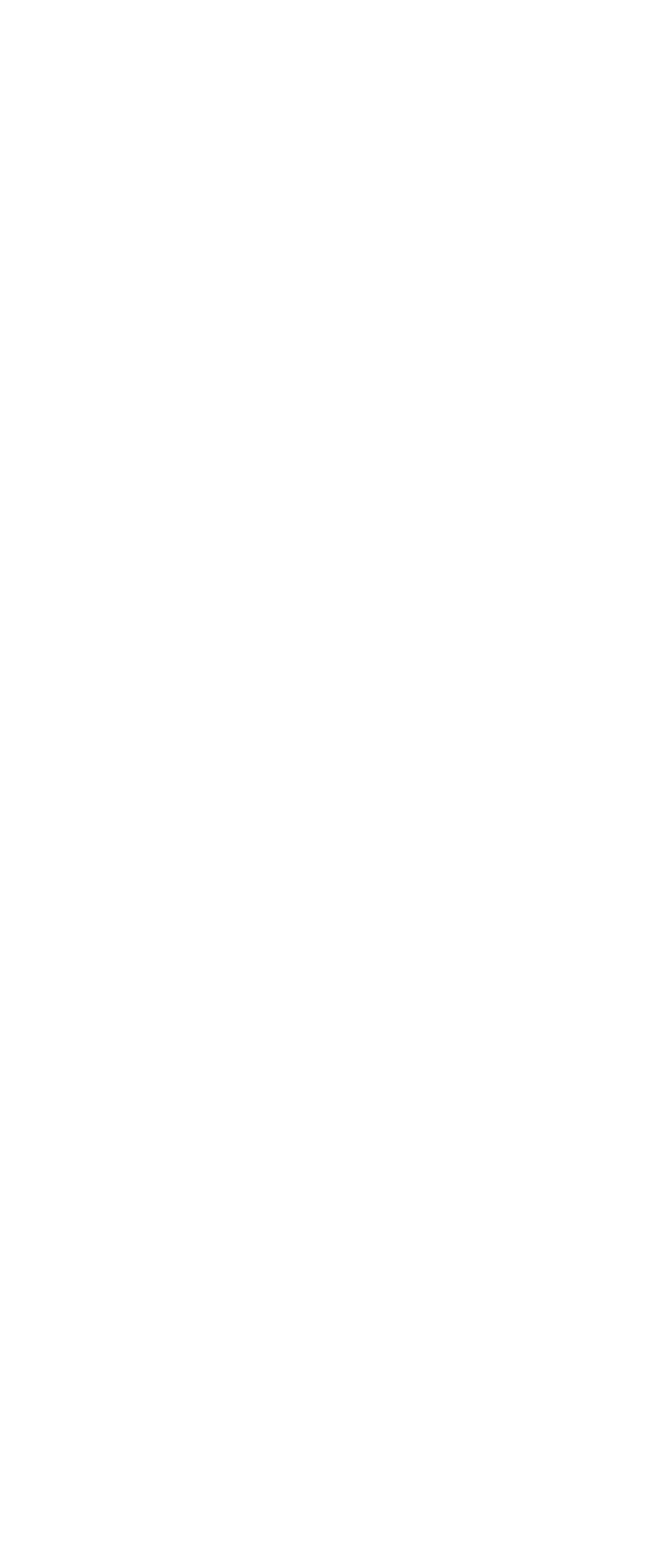Identify the bounding box coordinates of the region I need to click to complete this instruction: "Read about mass shootings in the US".

[0.026, 0.073, 0.308, 0.158]